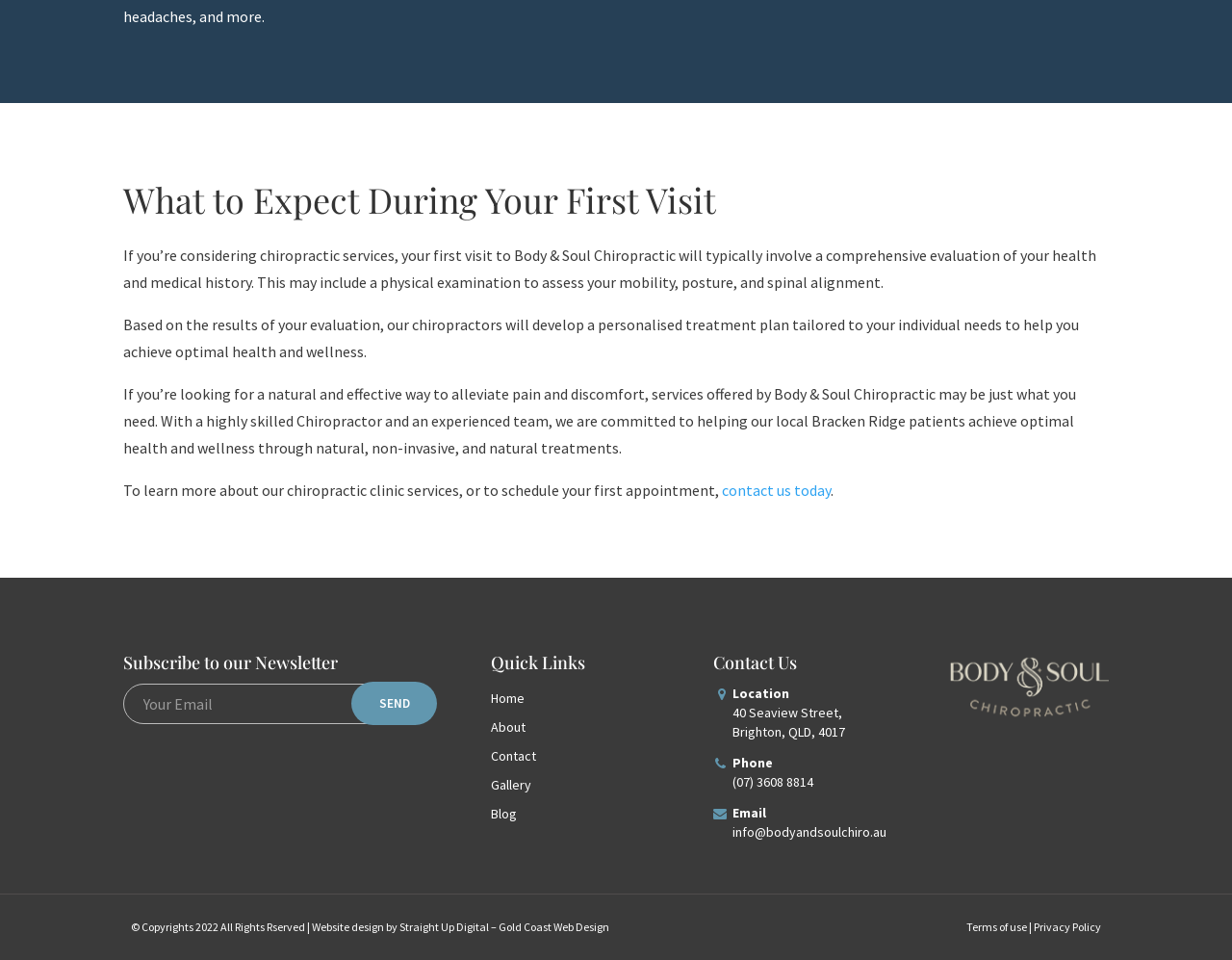What is the address of the clinic?
Refer to the image and provide a one-word or short phrase answer.

40 Seaview Street, Brighton, QLD, 4017